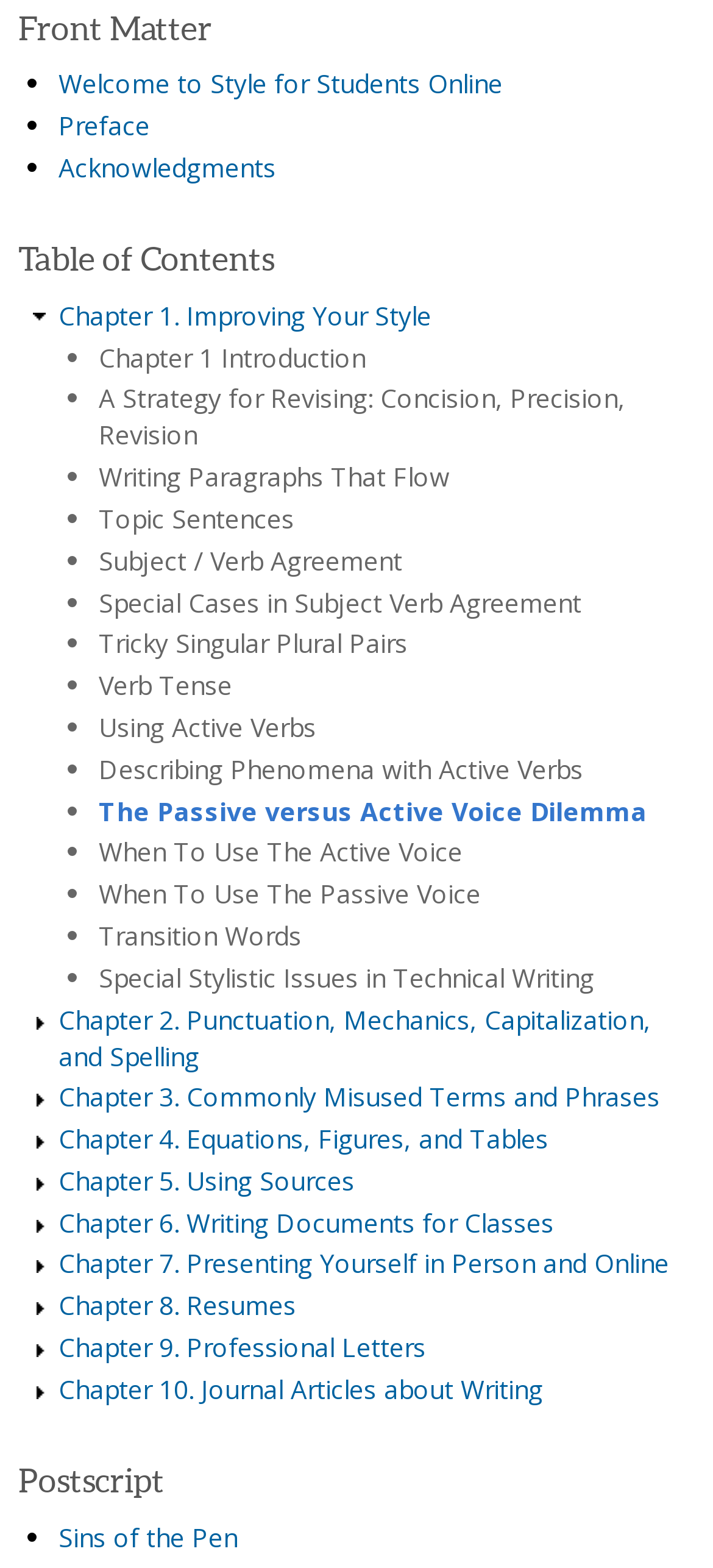Answer the question with a brief word or phrase:
What is the last section of the book?

Postscript